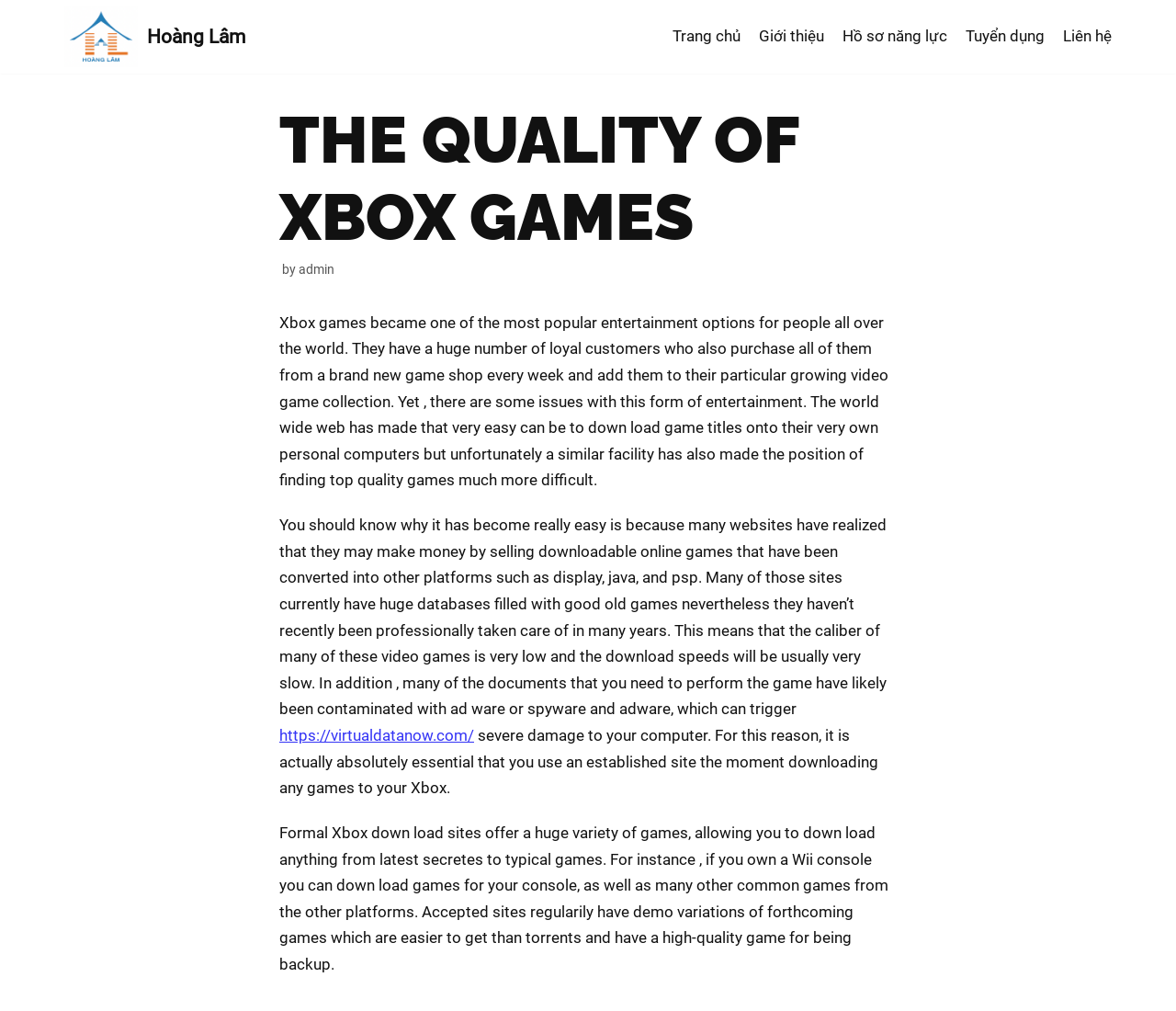What is the issue with many websites that sell downloadable games?
Carefully examine the image and provide a detailed answer to the question.

The article states that many websites that sell downloadable games have huge databases filled with old games, but these games have not been professionally maintained in many years, resulting in low quality and slow download speeds.